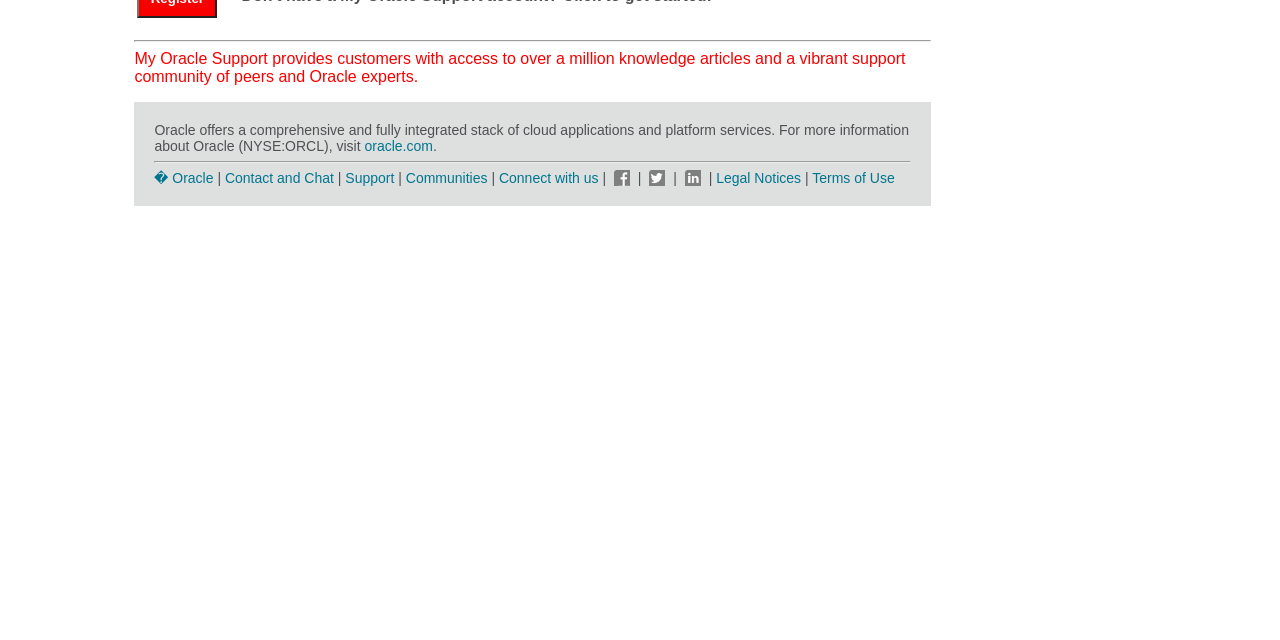Locate the UI element that matches the description Terms of Use in the webpage screenshot. Return the bounding box coordinates in the format (top-left x, top-left y, bottom-right x, bottom-right y), with values ranging from 0 to 1.

[0.635, 0.265, 0.699, 0.29]